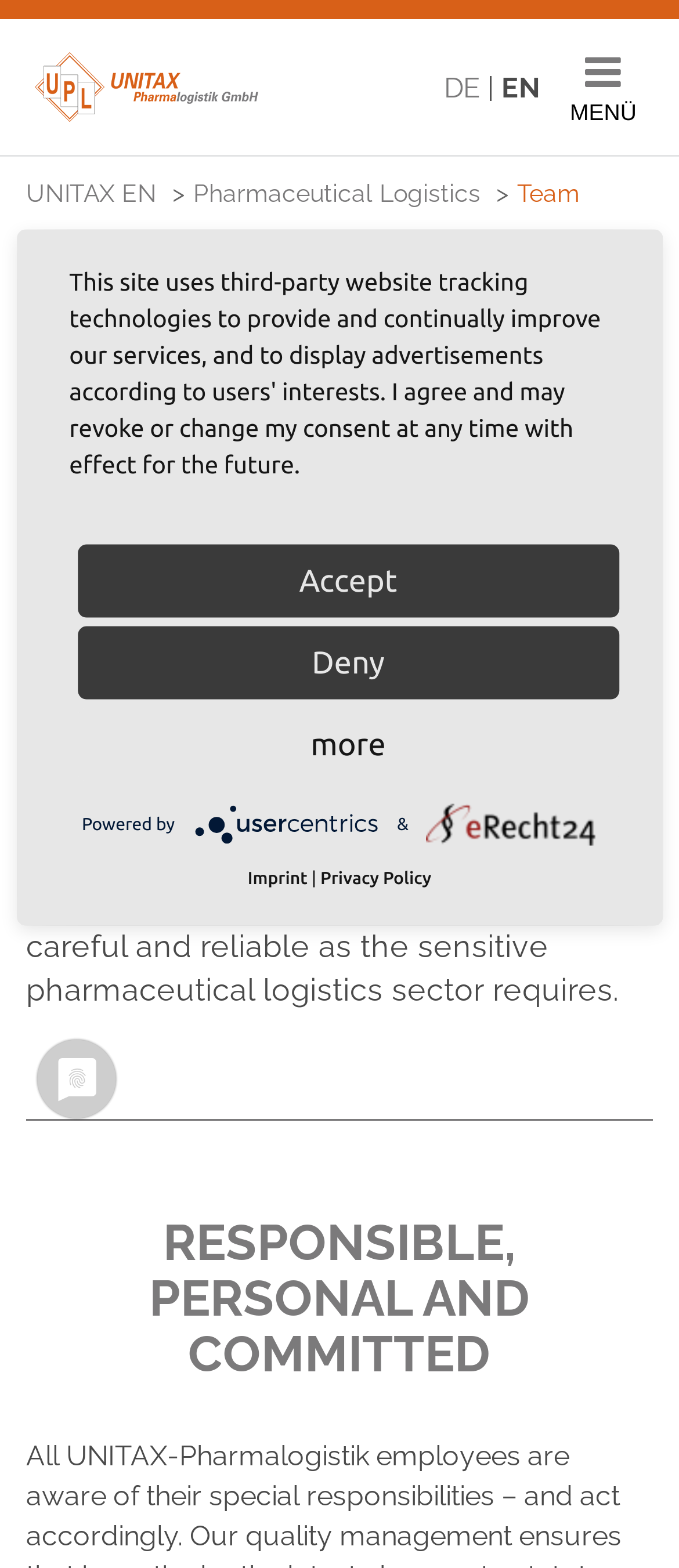Please indicate the bounding box coordinates of the element's region to be clicked to achieve the instruction: "Click the language switcher to DE". Provide the coordinates as four float numbers between 0 and 1, i.e., [left, top, right, bottom].

[0.654, 0.046, 0.708, 0.067]